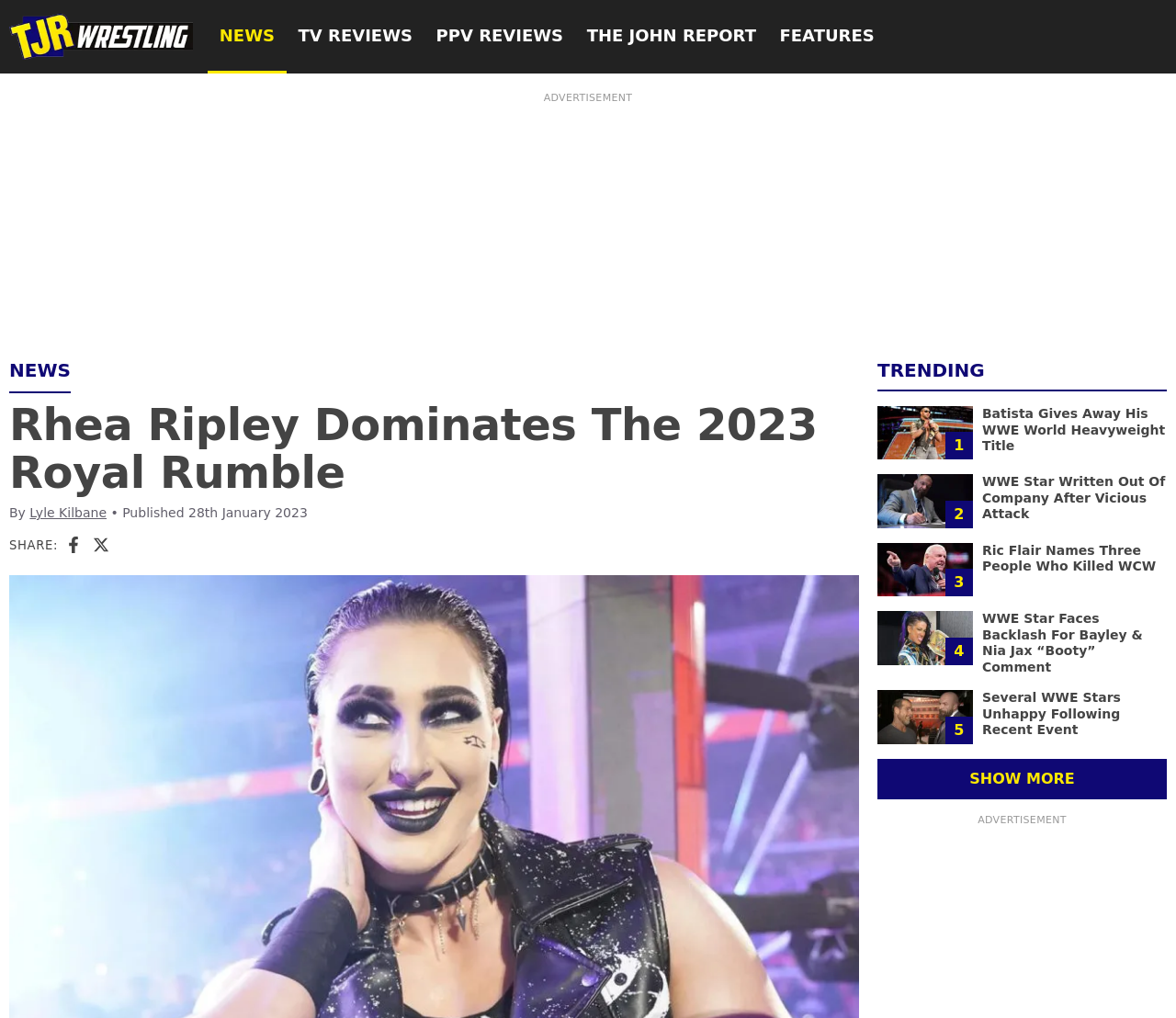Extract the bounding box coordinates for the UI element described as: "The John Report".

[0.489, 0.0, 0.653, 0.072]